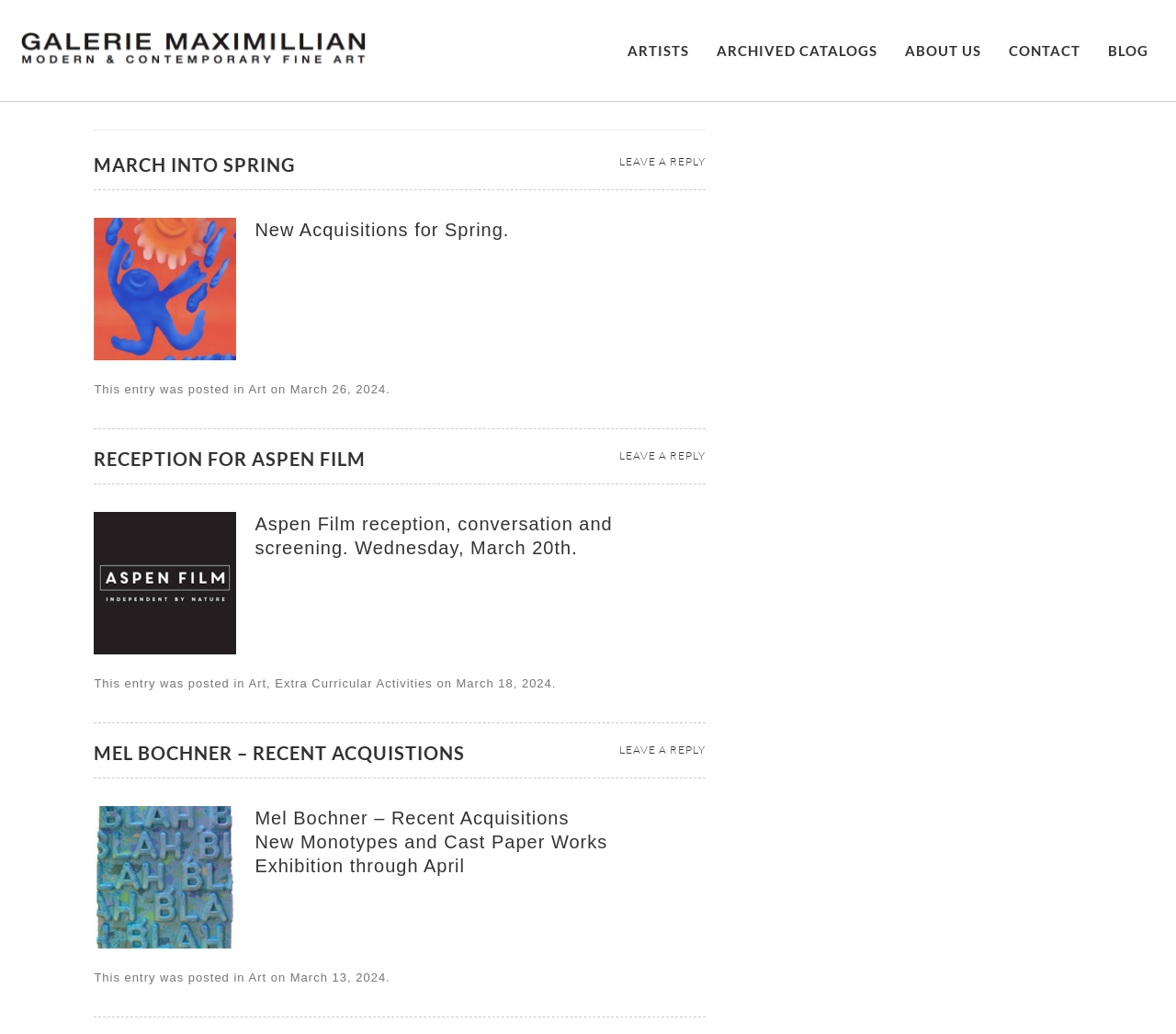Could you specify the bounding box coordinates for the clickable section to complete the following instruction: "Check RECEPTION FOR ASPEN FILM event"?

[0.08, 0.433, 0.311, 0.454]